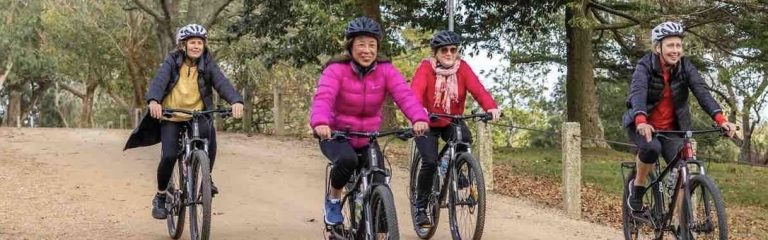What type of path are they cycling on?
Answer with a single word or phrase, using the screenshot for reference.

Gravel track